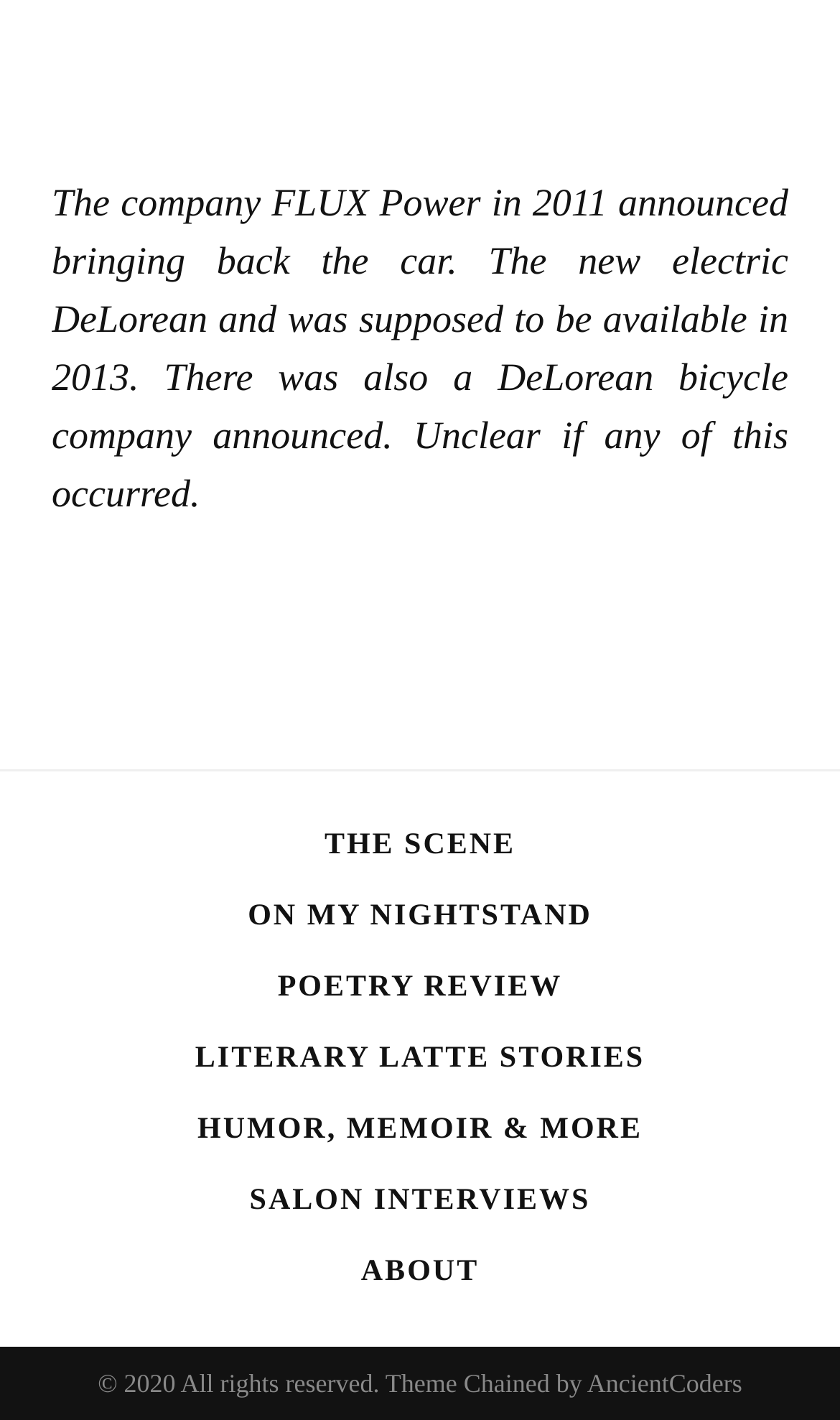Determine the bounding box coordinates of the UI element described below. Use the format (top-left x, top-left y, bottom-right x, bottom-right y) with floating point numbers between 0 and 1: The Scene

[0.386, 0.579, 0.614, 0.611]